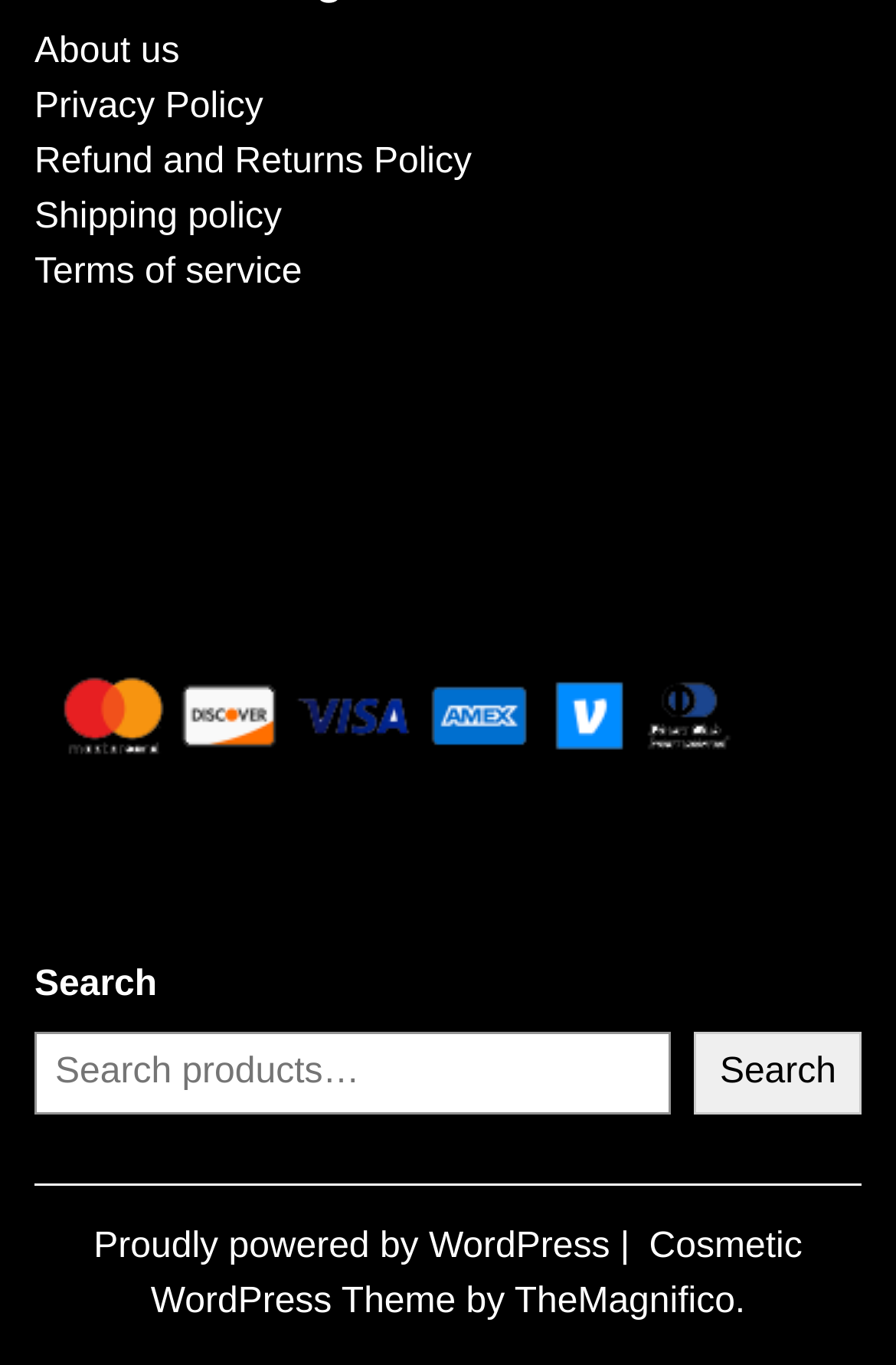Determine the bounding box coordinates of the region I should click to achieve the following instruction: "View Refund and Returns Policy". Ensure the bounding box coordinates are four float numbers between 0 and 1, i.e., [left, top, right, bottom].

[0.038, 0.104, 0.526, 0.133]